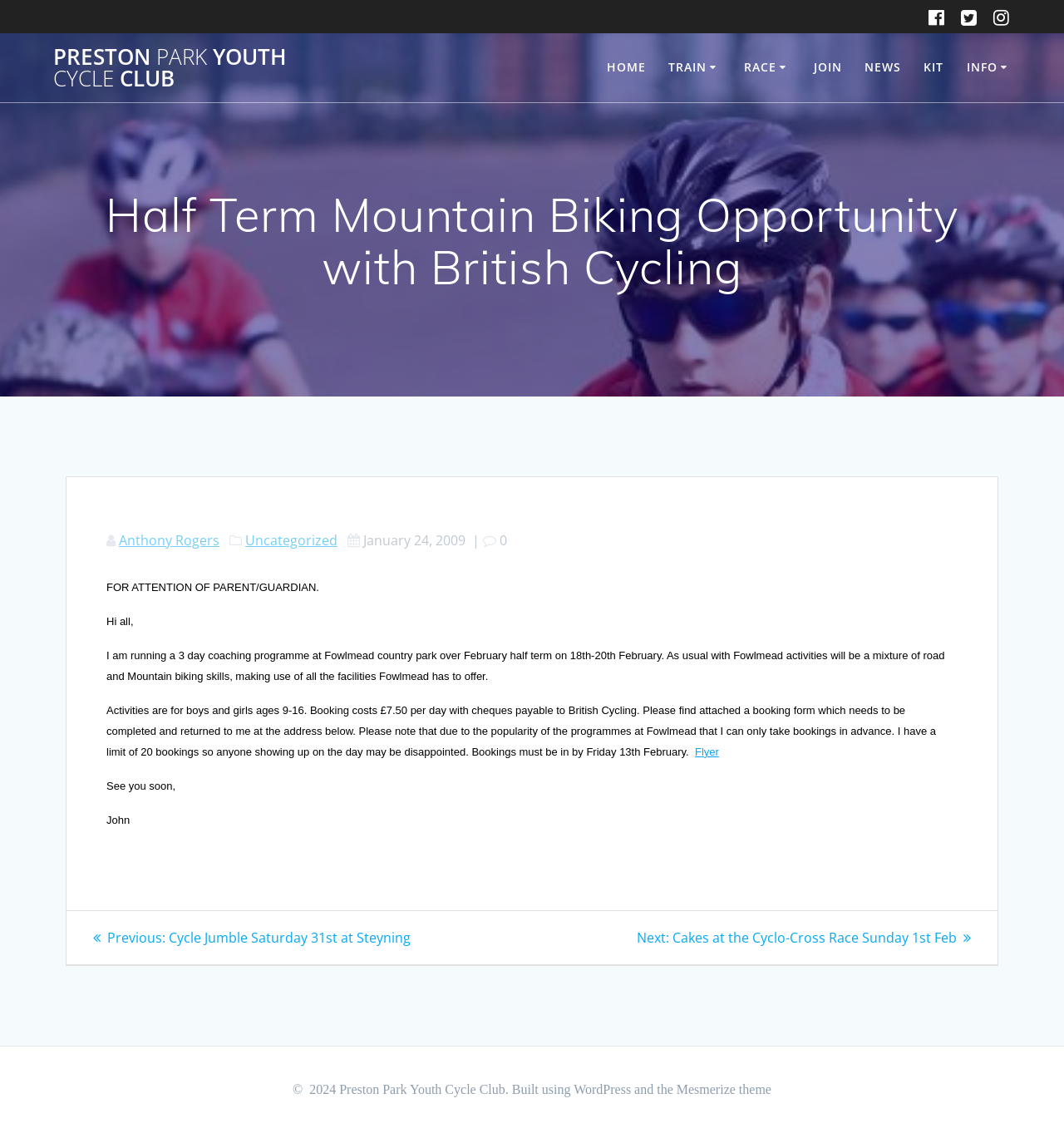Identify the bounding box coordinates for the UI element described as: "Certificate scheme".

[0.628, 0.108, 0.785, 0.138]